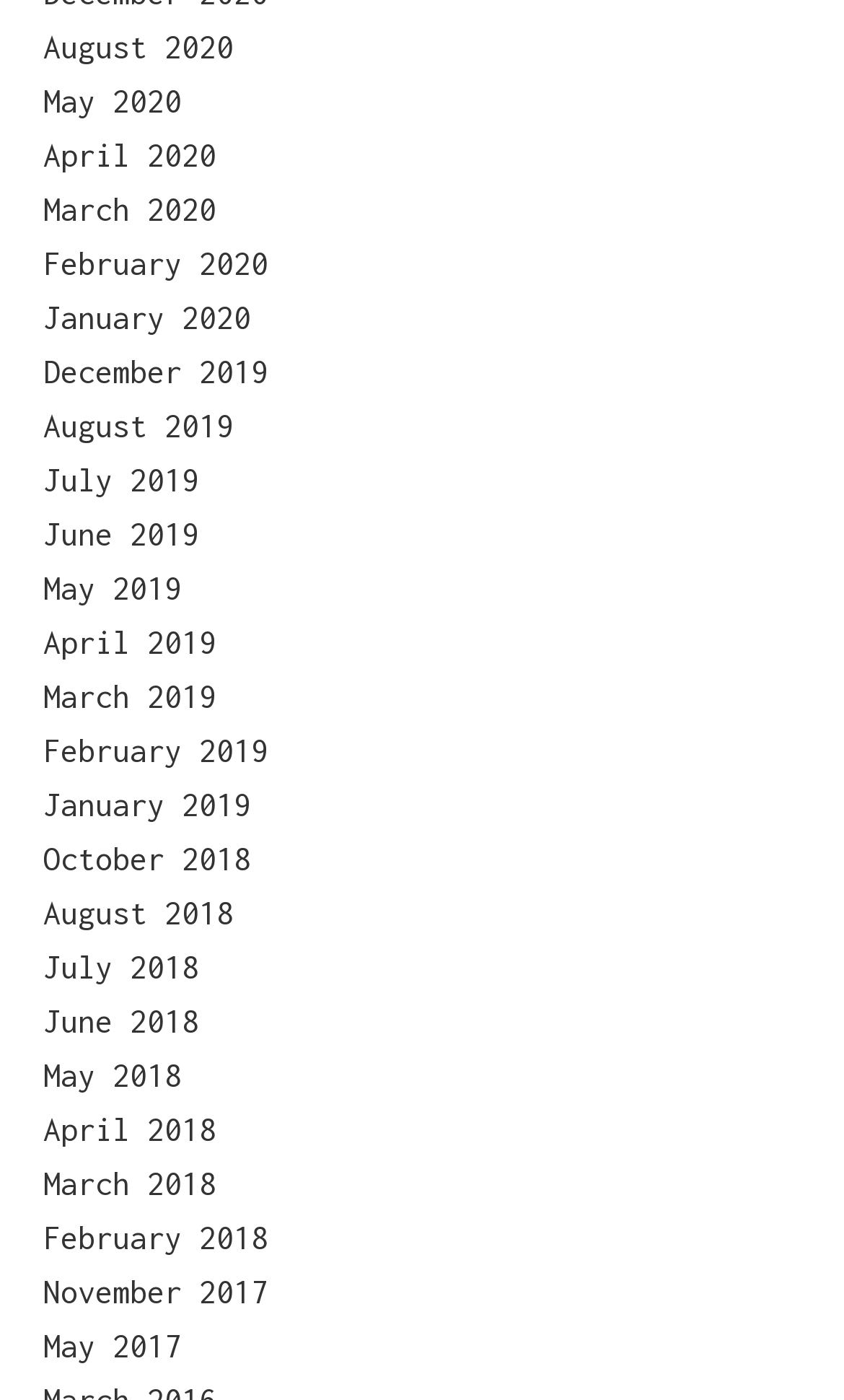What is the latest month listed?
Refer to the image and offer an in-depth and detailed answer to the question.

I examined the link elements on the webpage and found the latest month listed is August 2020, which is the 1st link element from the top.